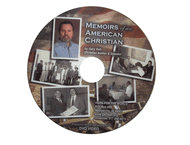Describe all the elements and aspects of the image comprehensively.

The image depicts the DVD titled "Memoirs of an American Christian," featuring a central photo of a man with a beard, dressed in a collared shirt, amidst a background of faded historical images and American patriotic elements, such as an American flag. The DVD is a visual representation of a personal story narrated by Gary, identified as a Christian author and speaker. The images surrounding the central figure showcase significant moments and people from his experiences, enhancing the documentary's reflective nature. This powerful presentation aims to convey his insights and call for a spiritual awakening, targeting those who seek understanding in these challenging times.